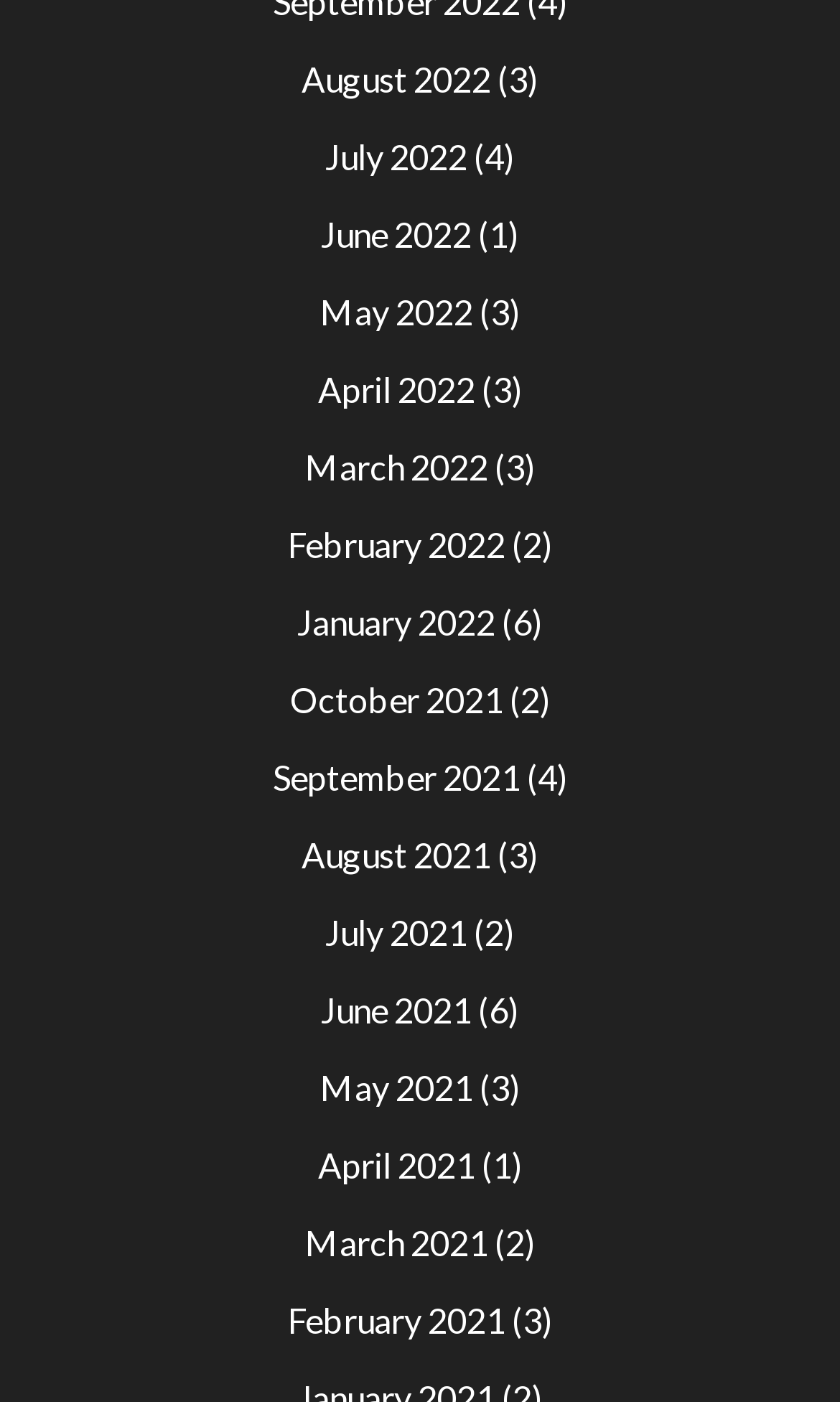Provide a one-word or short-phrase answer to the question:
How many links are there on the webpage?

18